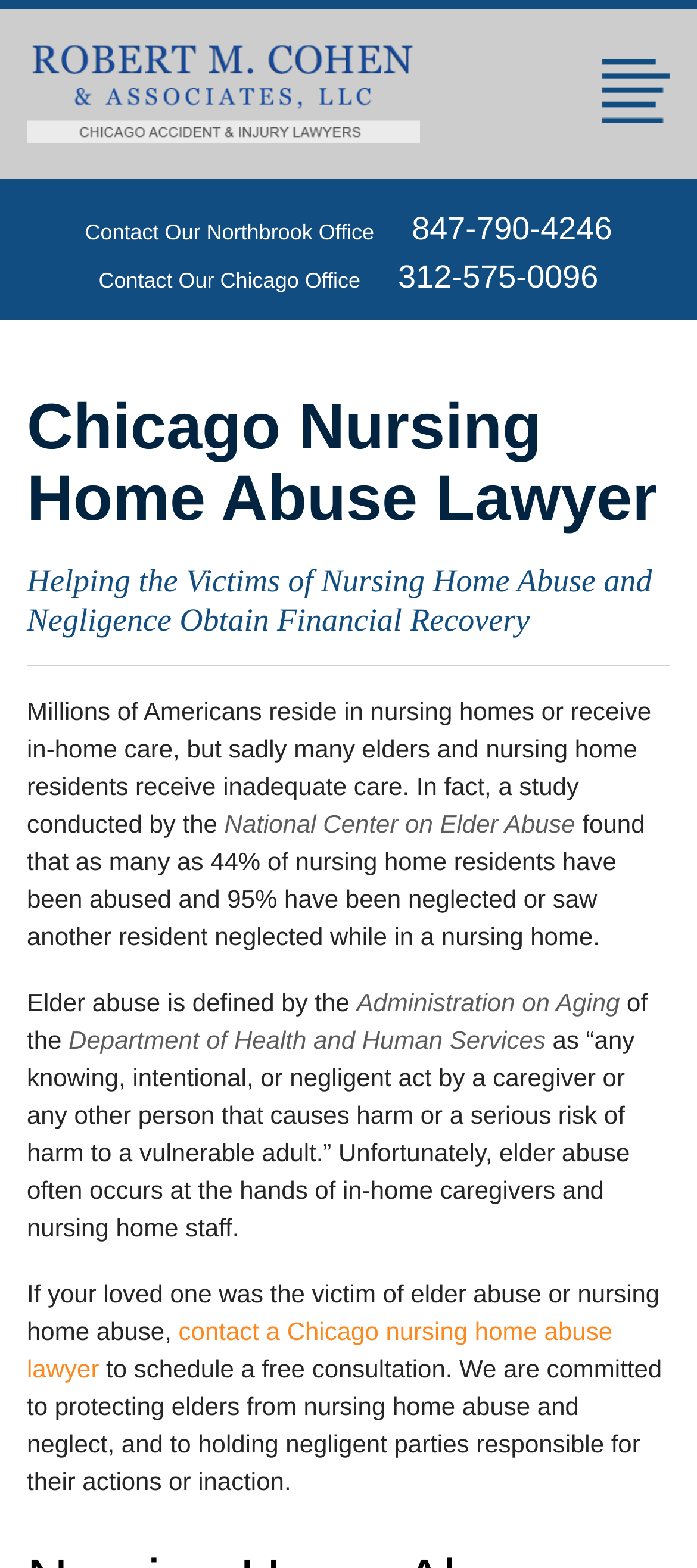What is the definition of elder abuse?
Provide an in-depth and detailed answer to the question.

I found this definition by reading the StaticText elements that mention the Administration on Aging and the Department of Health and Human Services, which define elder abuse as 'any knowing, intentional, or negligent act by a caregiver or any other person that causes harm or a serious risk of harm to a vulnerable adult'.